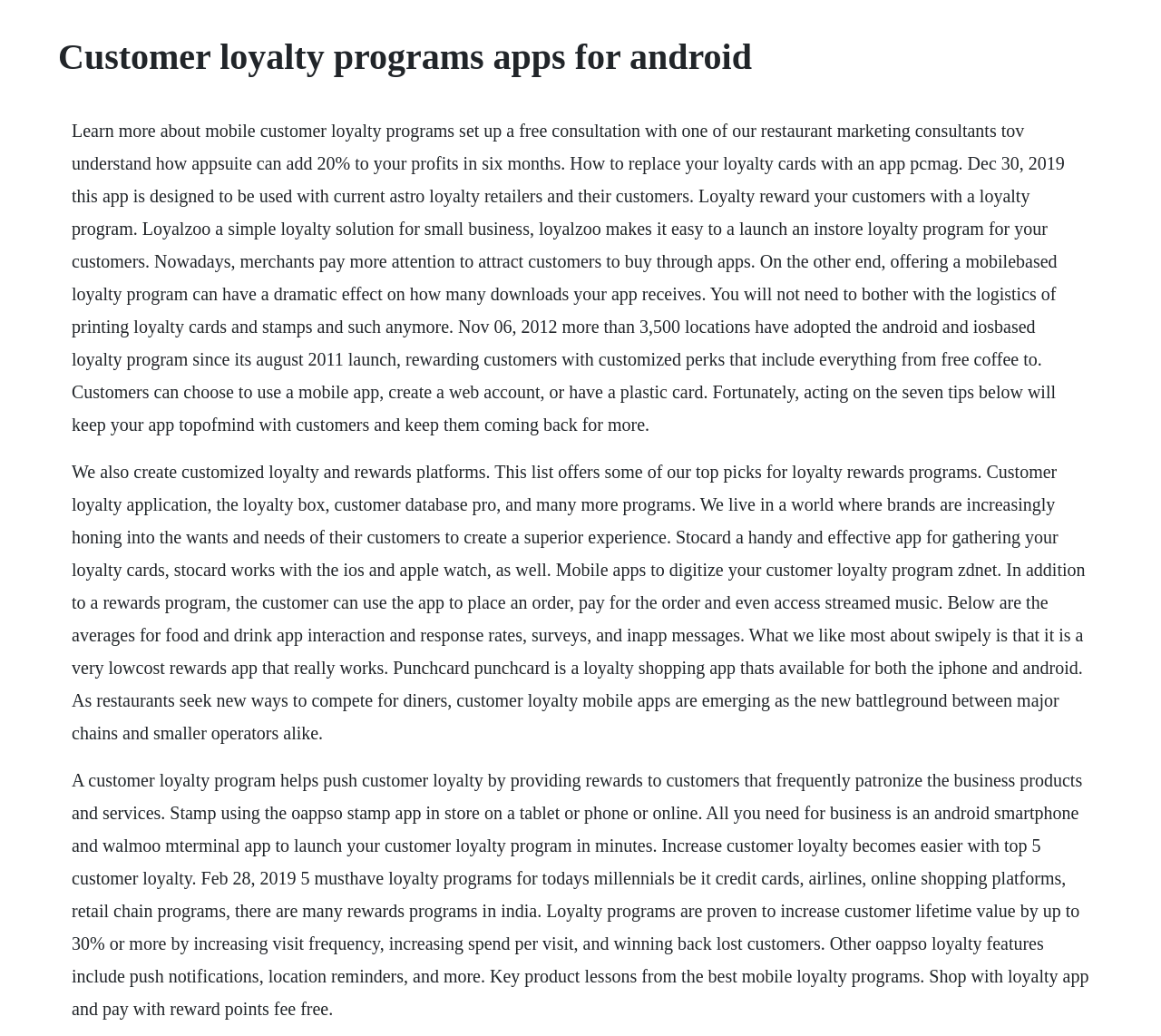What is the main title displayed on this webpage?

Customer loyalty programs apps for android